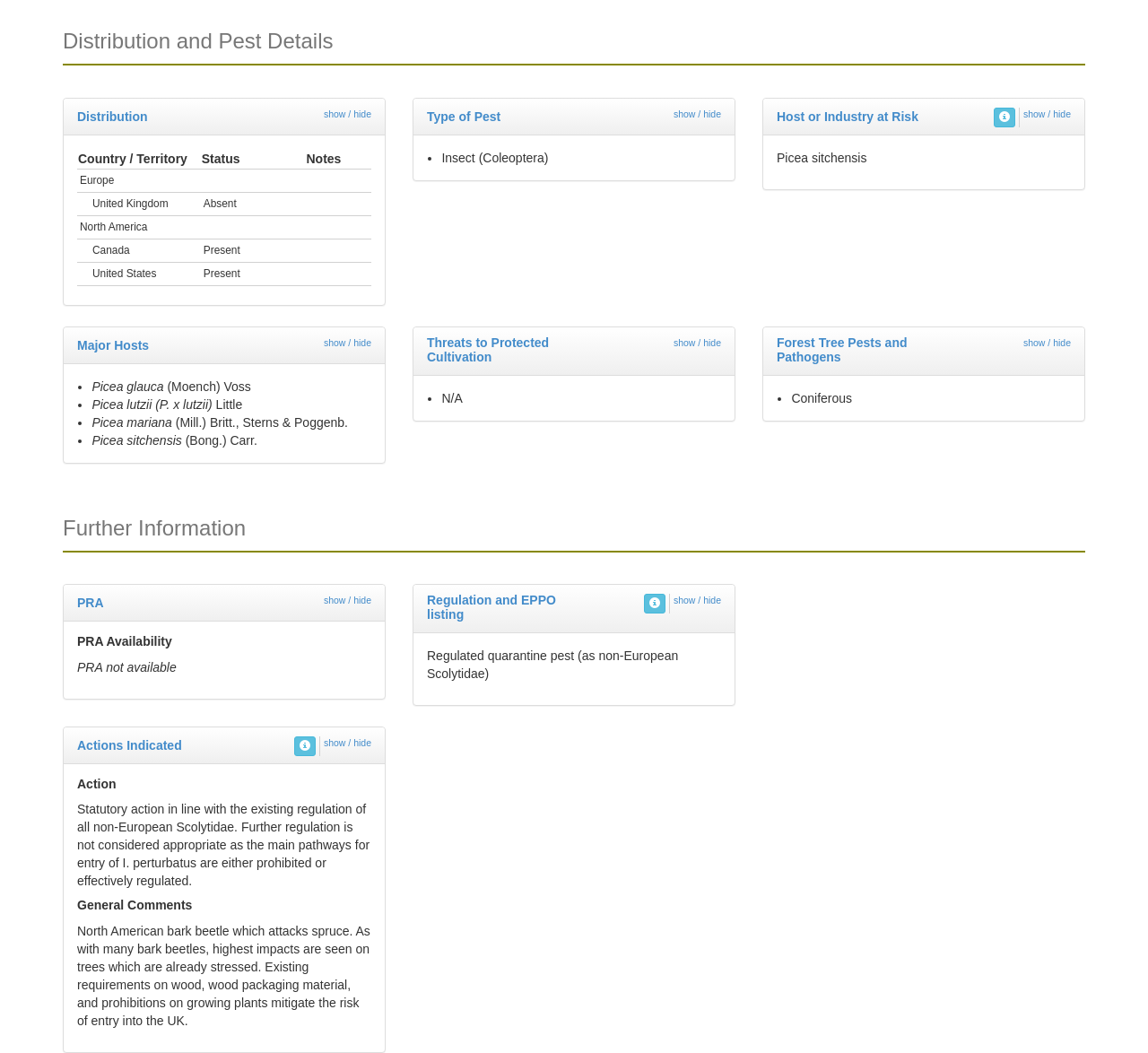Using the information in the image, could you please answer the following question in detail:
What is the status of the pest in the United States?

Based on the table under the 'Distribution' heading, the status of the pest in the United States is 'Present', as indicated in the third row of the table.